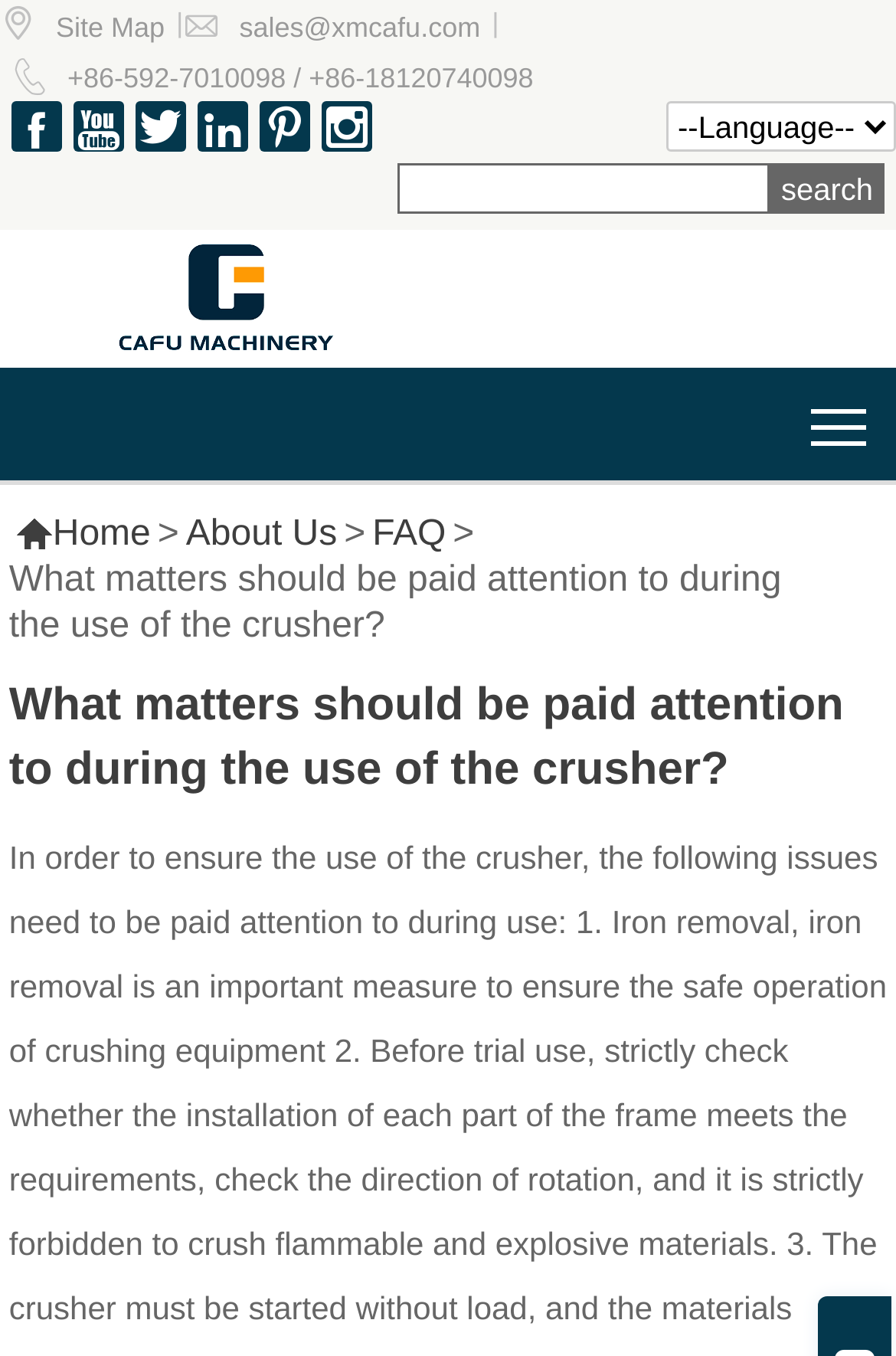Based on the element description "Site Map", predict the bounding box coordinates of the UI element.

[0.062, 0.008, 0.184, 0.032]